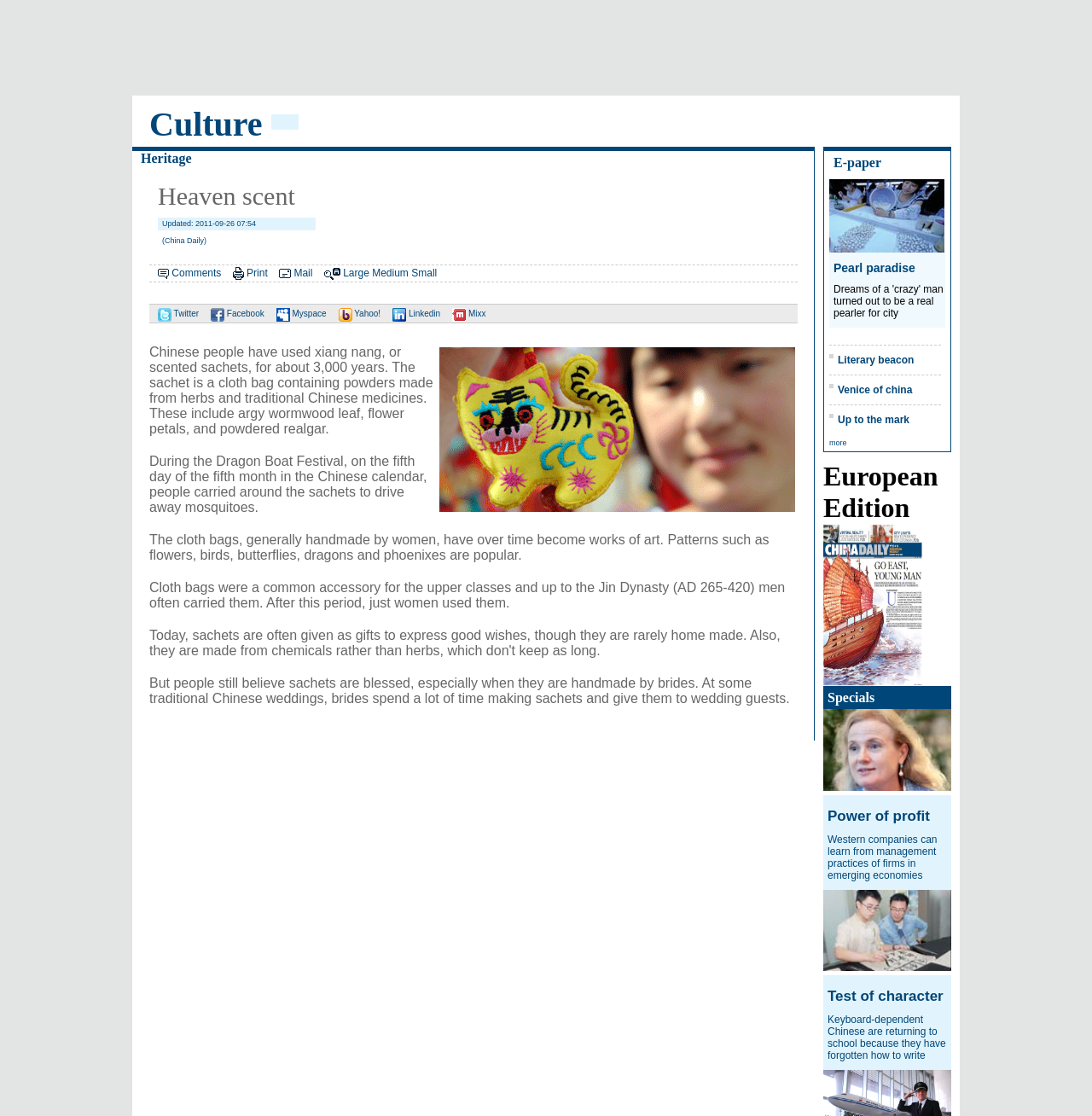Identify and provide the bounding box for the element described by: "Facebook".

[0.185, 0.277, 0.242, 0.285]